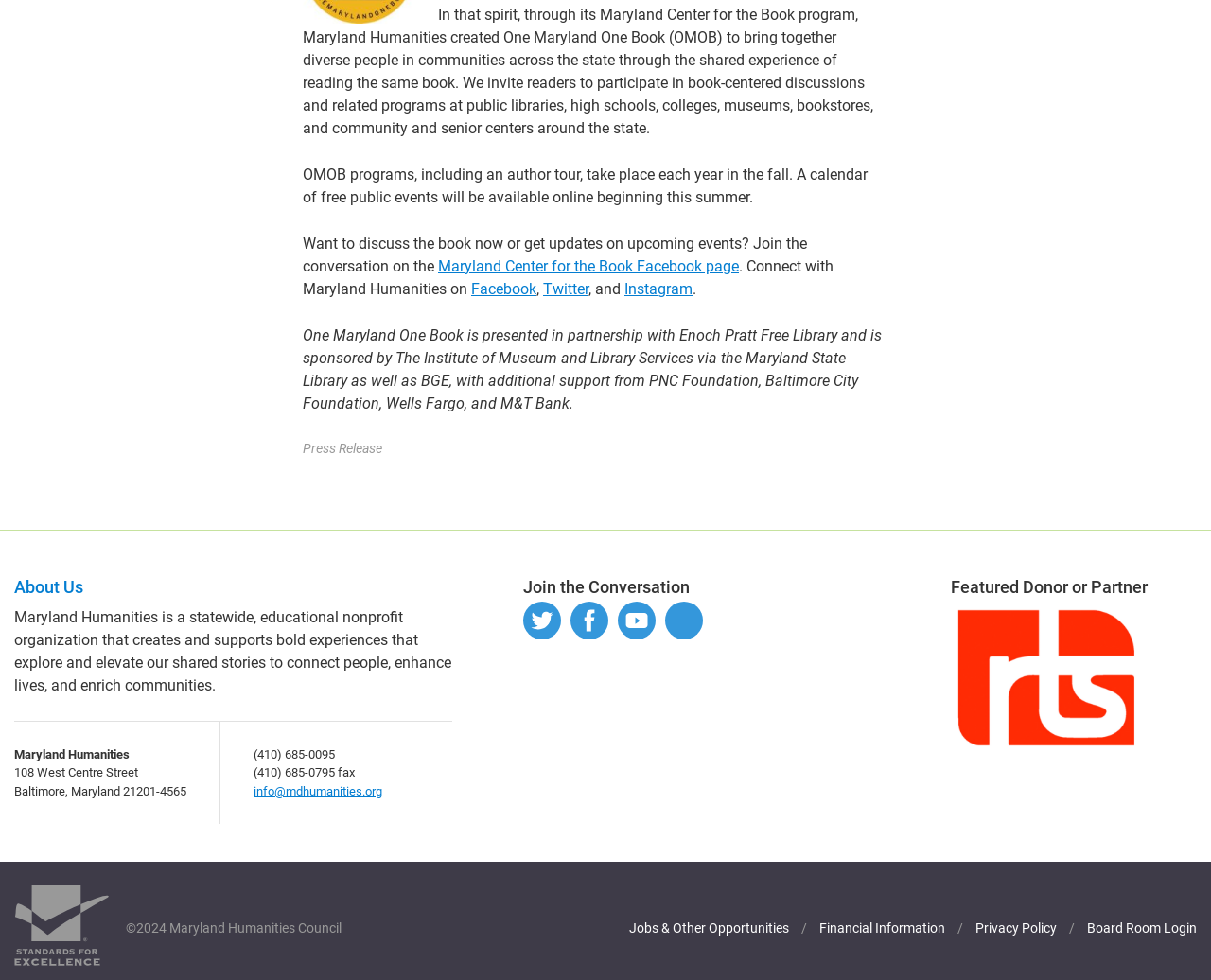Locate the bounding box coordinates of the element's region that should be clicked to carry out the following instruction: "Click the 'About' button". The coordinates need to be four float numbers between 0 and 1, i.e., [left, top, right, bottom].

None